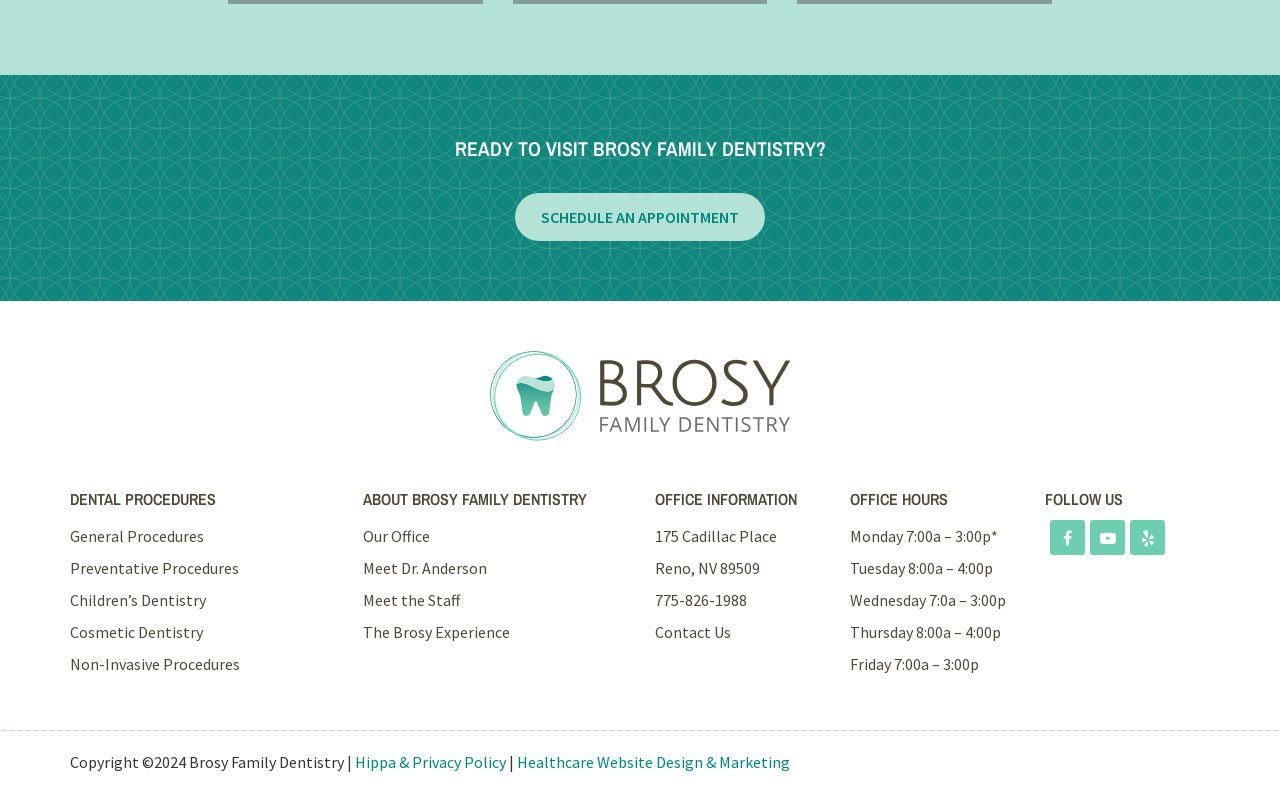Indicate the bounding box coordinates of the clickable region to achieve the following instruction: "View latest posts by author."

None